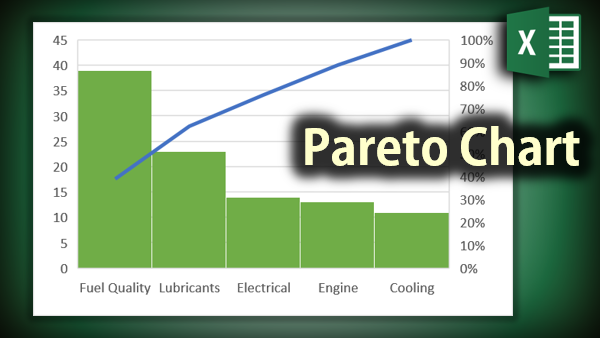What is the purpose of the blue line in the chart?
From the image, provide a succinct answer in one word or a short phrase.

To illustrate the 80/20 rule